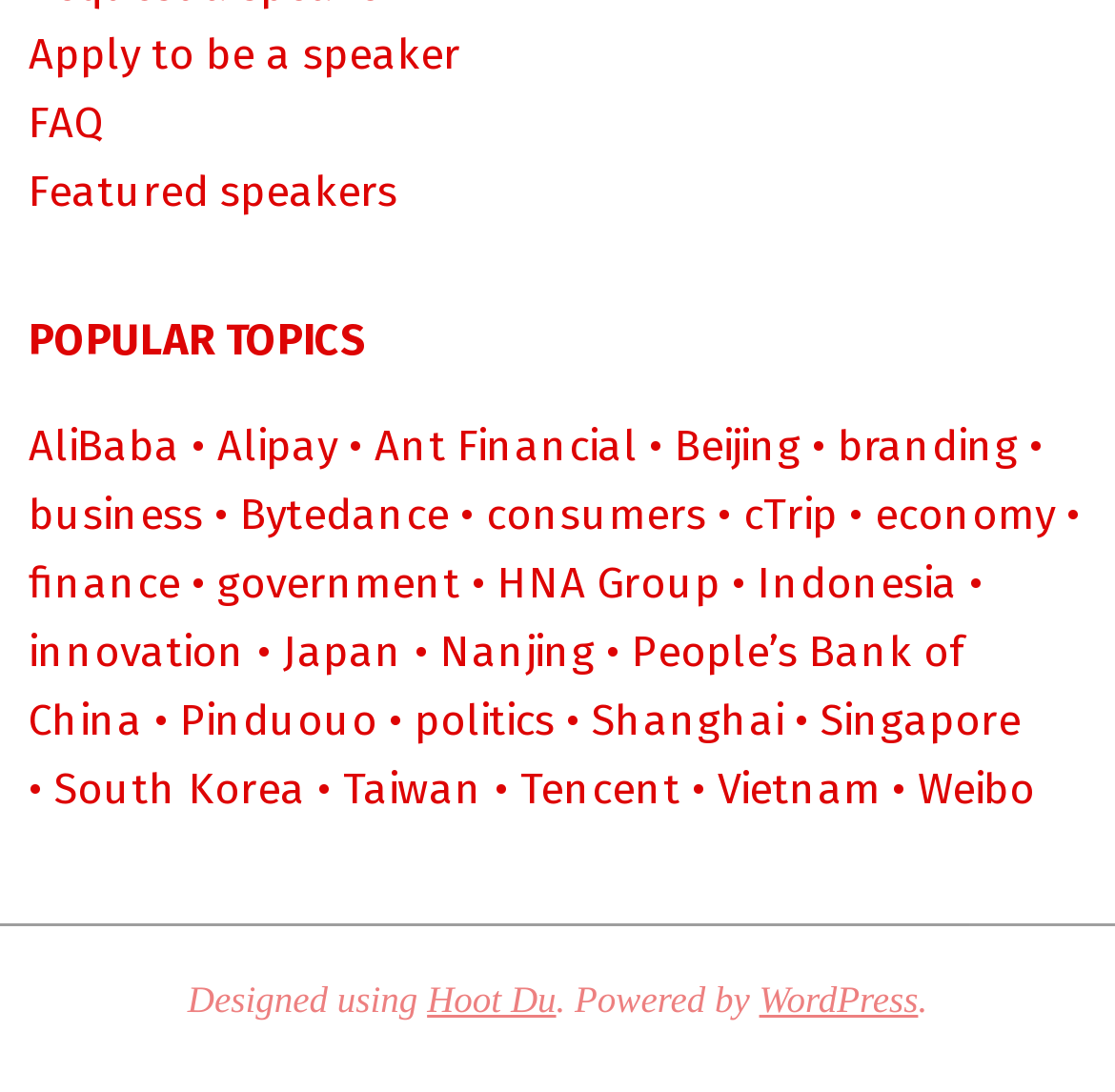Can you specify the bounding box coordinates for the region that should be clicked to fulfill this instruction: "View FAQ".

[0.026, 0.088, 0.092, 0.136]